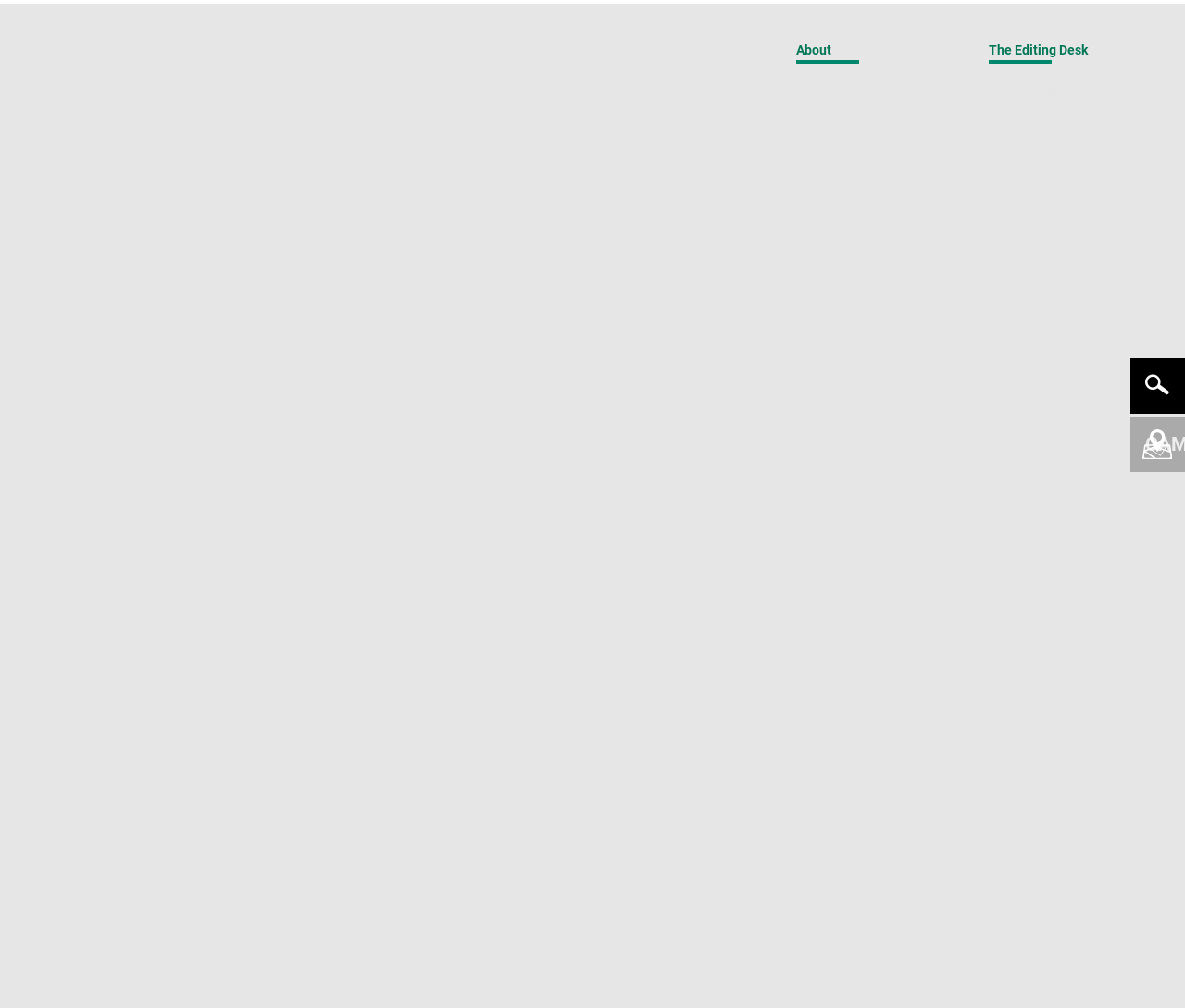Please specify the bounding box coordinates of the clickable region to carry out the following instruction: "learn about CyberSec Get-Together". The coordinates should be four float numbers between 0 and 1, in the format [left, top, right, bottom].

[0.596, 0.056, 0.713, 0.075]